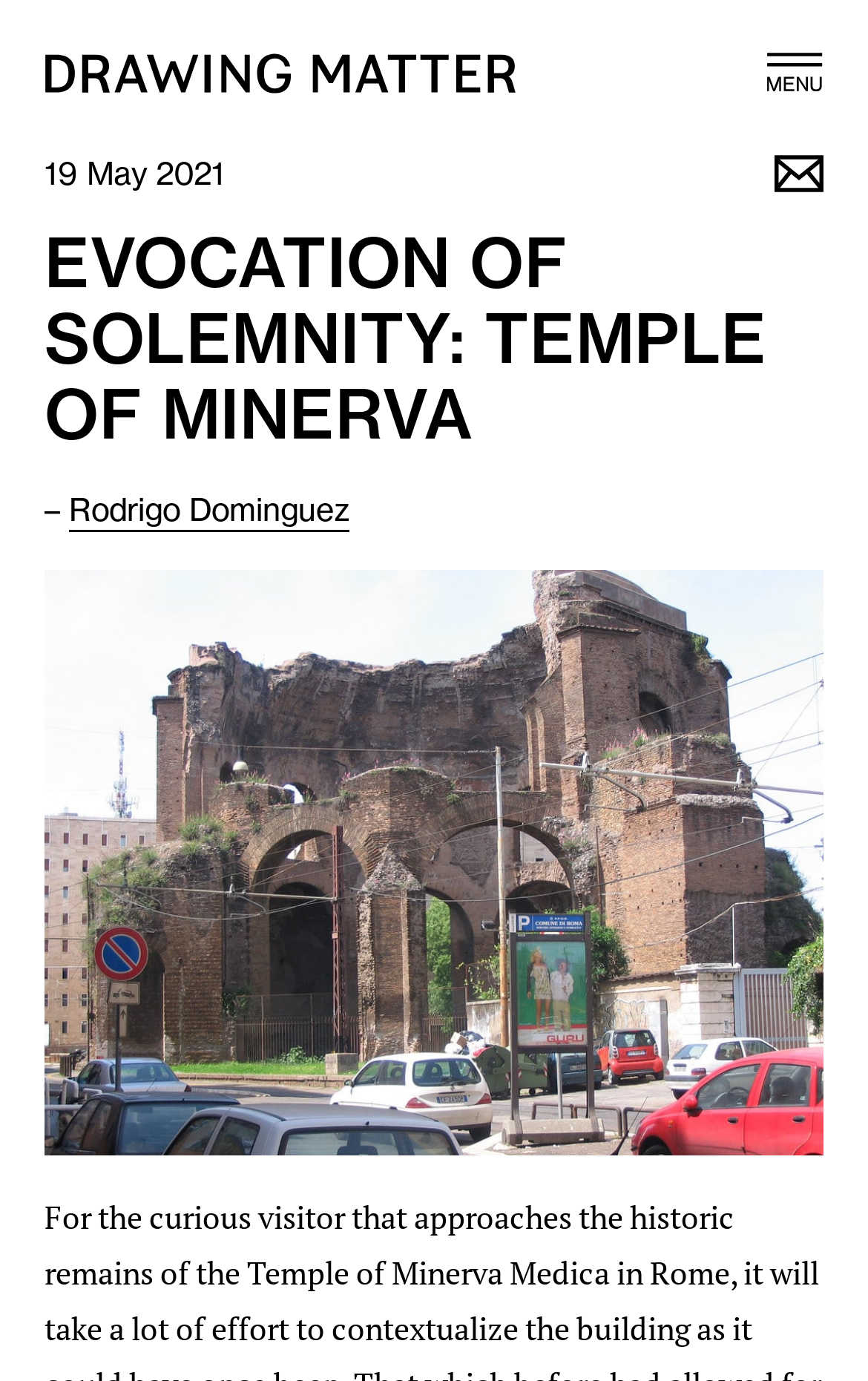Please provide the bounding box coordinates in the format (top-left x, top-left y, bottom-right x, bottom-right y). Remember, all values are floating point numbers between 0 and 1. What is the bounding box coordinate of the region described as: Rodrigo Dominguez

[0.079, 0.355, 0.403, 0.385]